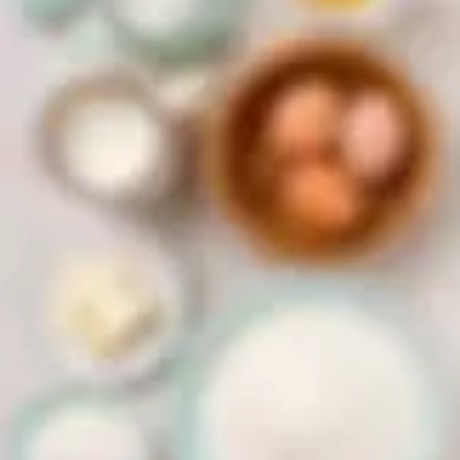Generate an elaborate description of what you see in the image.

The image features a beautifully arranged selection of baking ingredients, ideal for creating special event sugar cookies. At the center, a wooden bowl contains three eggs, hinting at the importance of freshness in baking. Surrounding the bowl are various smaller containers filled with essential ingredients, including a bowl of flour, a dish with granulated sugar, a scoop of butter, and a dusting of powdered sugar. The pastel colors of the bowls create a soft, inviting aesthetic, emphasizing the joy of baking and the care put into crafting delicious treats. This setup not only showcases the ingredients but also sets a warm and creative tone for any baking project.